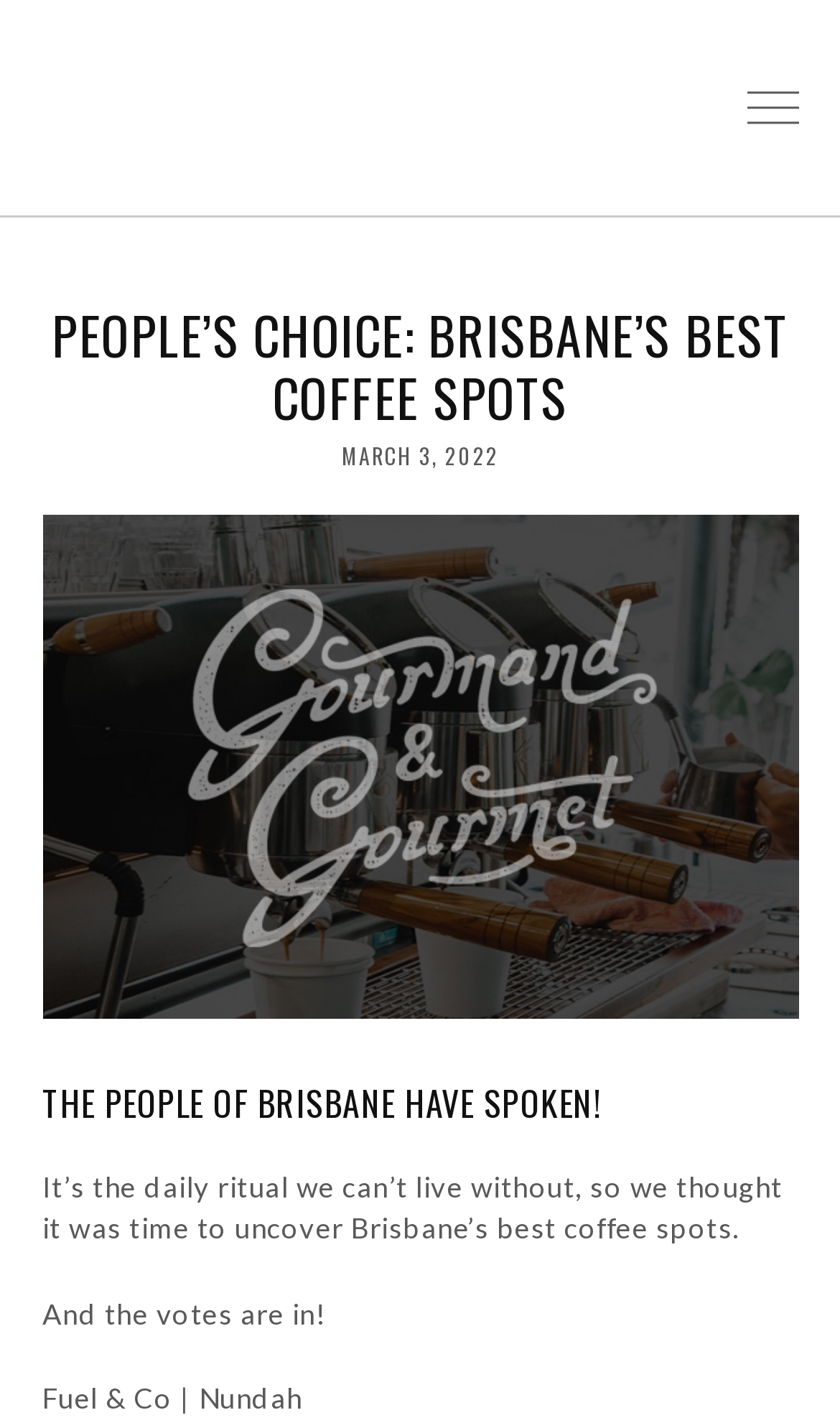Specify the bounding box coordinates (top-left x, top-left y, bottom-right x, bottom-right y) of the UI element in the screenshot that matches this description: March 3, 2022March 28, 2022

[0.406, 0.307, 0.594, 0.33]